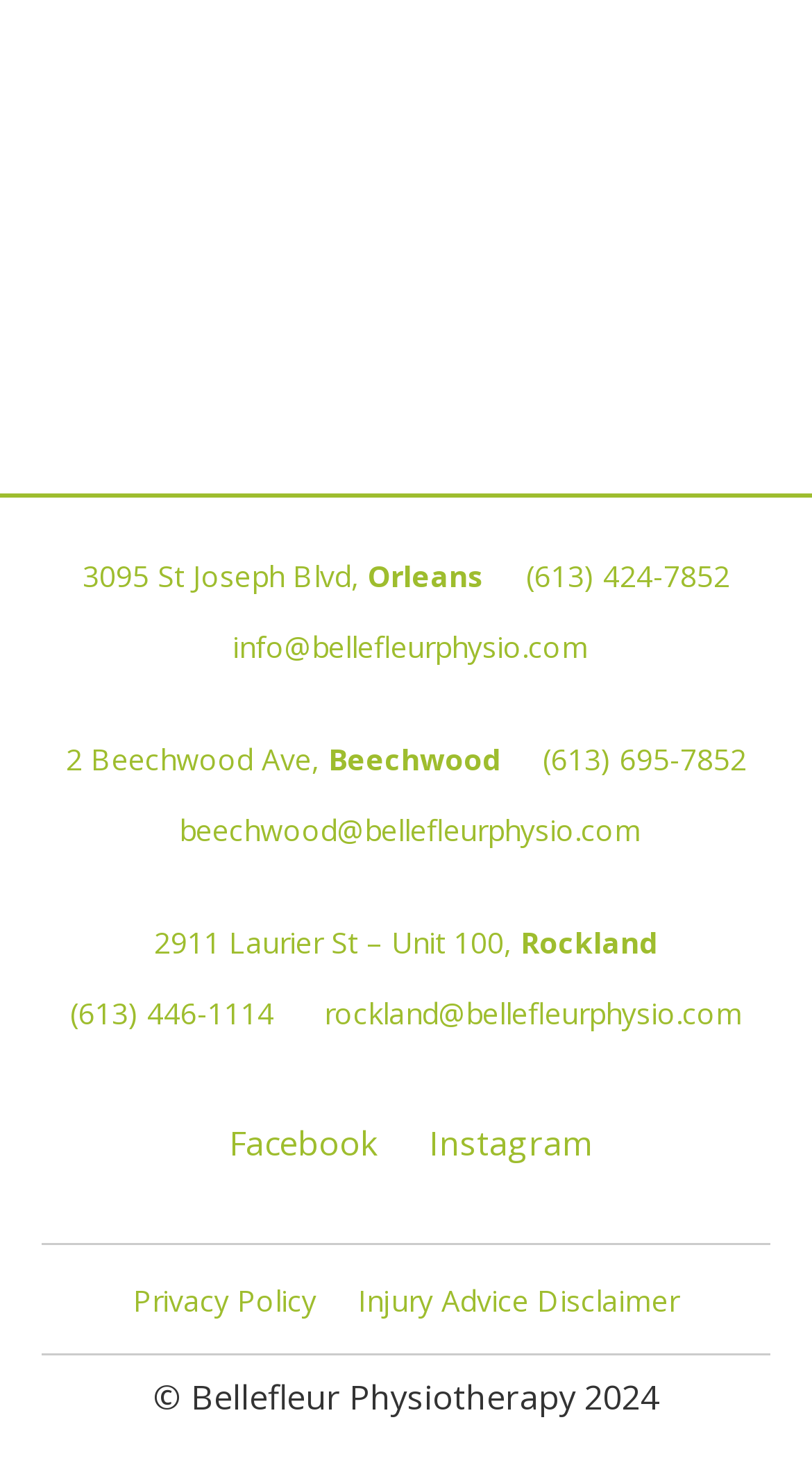Give a one-word or short phrase answer to this question: 
What is the email address of the Rockland location?

rockland@bellefleurphysio.com